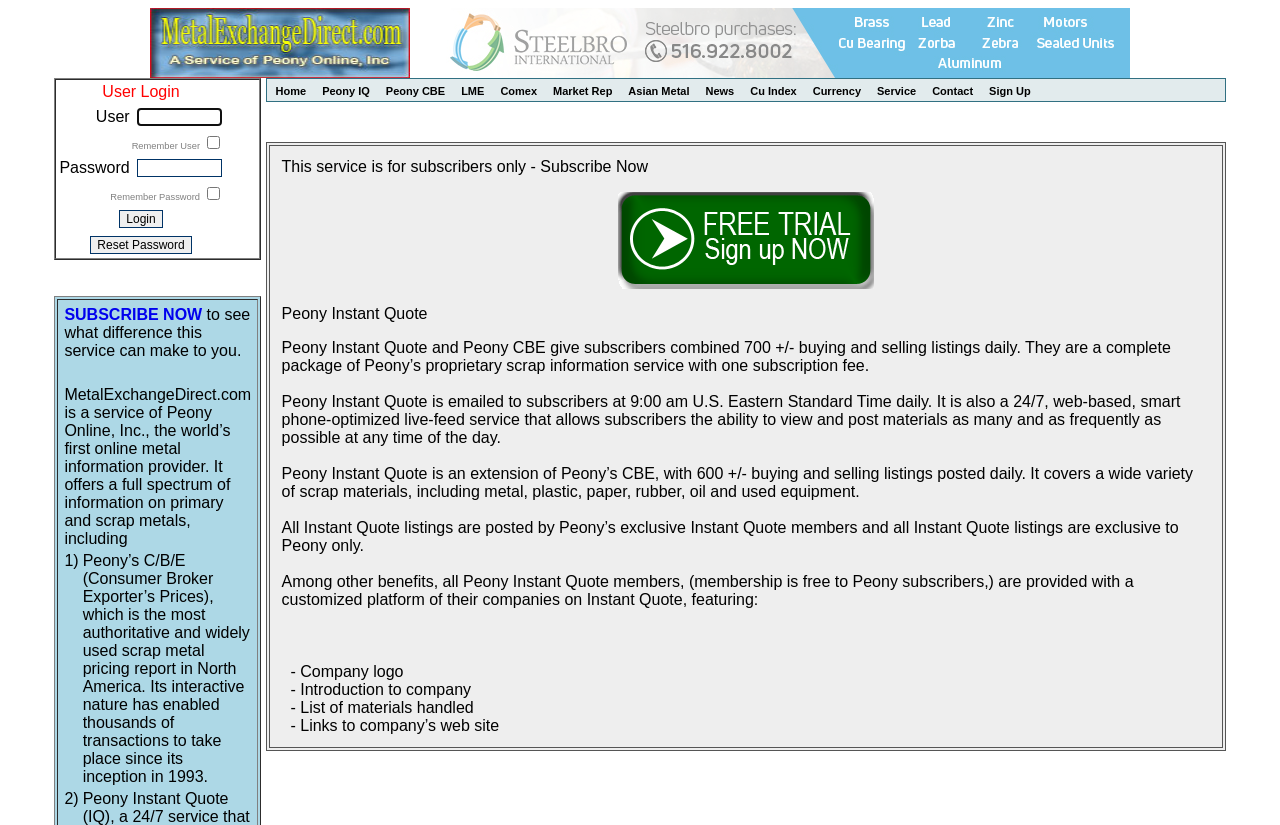What is the purpose of MetalExchangeDirect.com?
Use the image to answer the question with a single word or phrase.

Scrap metal prices and services